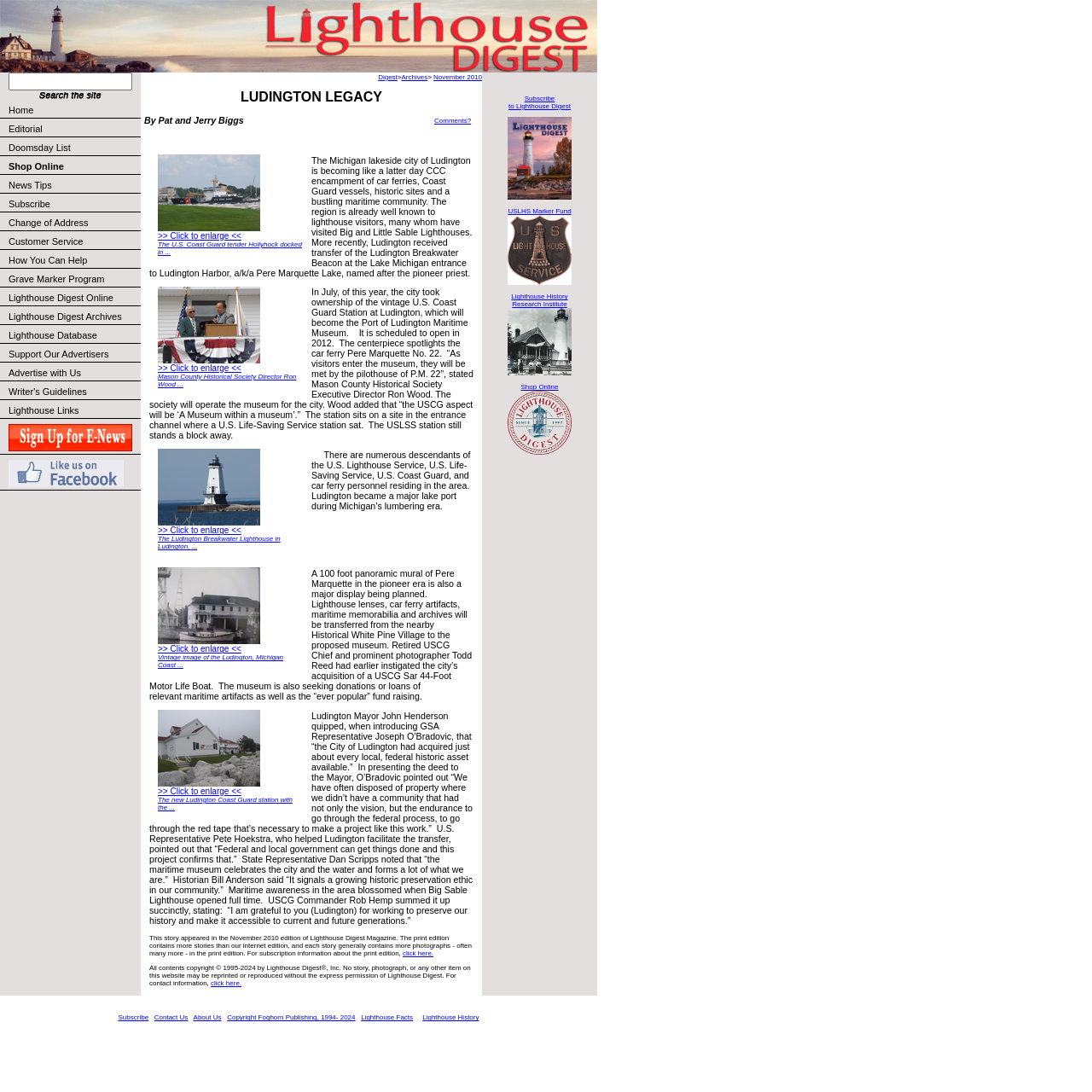Provide the bounding box coordinates for the area that should be clicked to complete the instruction: "Share on Facebook".

None